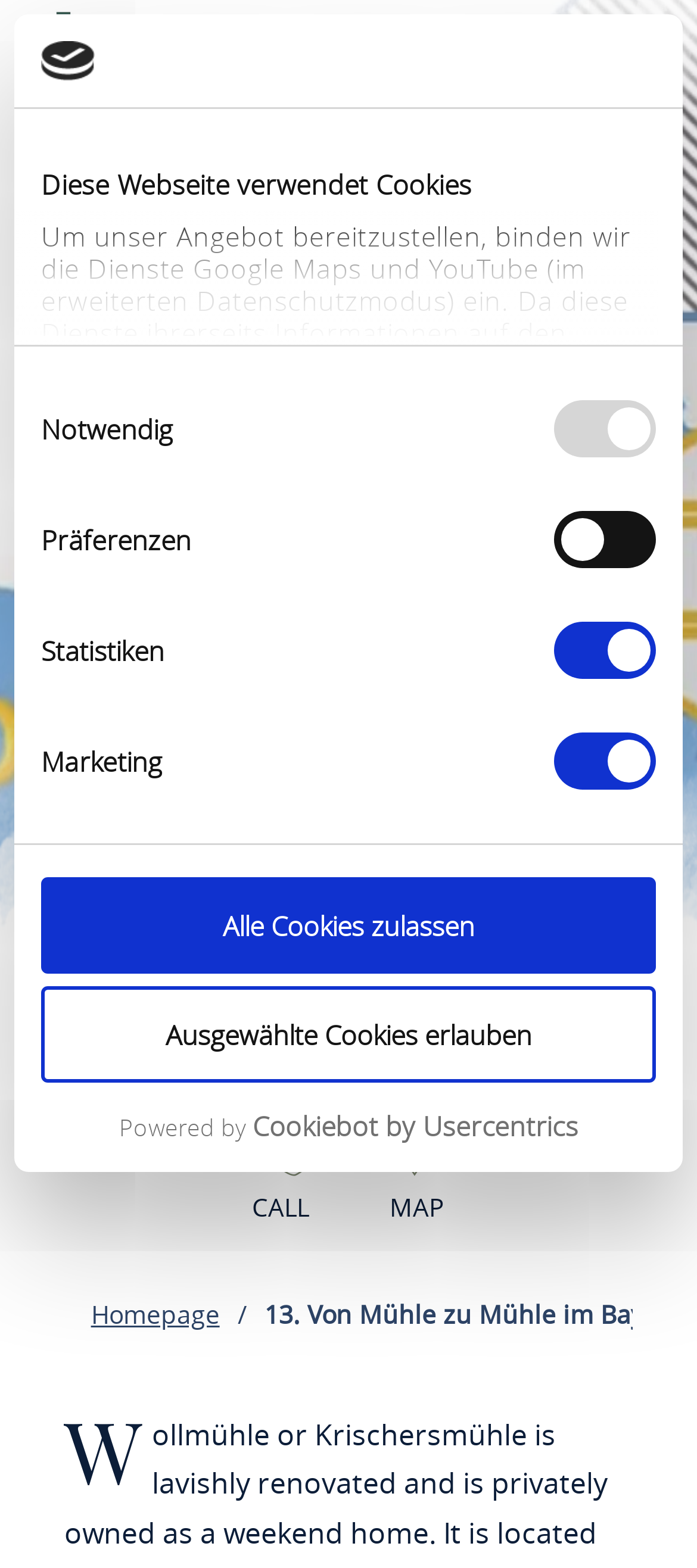How many buttons are there in the cookie consent section?
Kindly offer a comprehensive and detailed response to the question.

I counted the number of button elements within the cookie consent section, which includes 'Ausgewählte Cookies erlauben', 'Alle Cookies zulassen', and the 'Logo - opens in a new window' button, totaling 3 buttons.